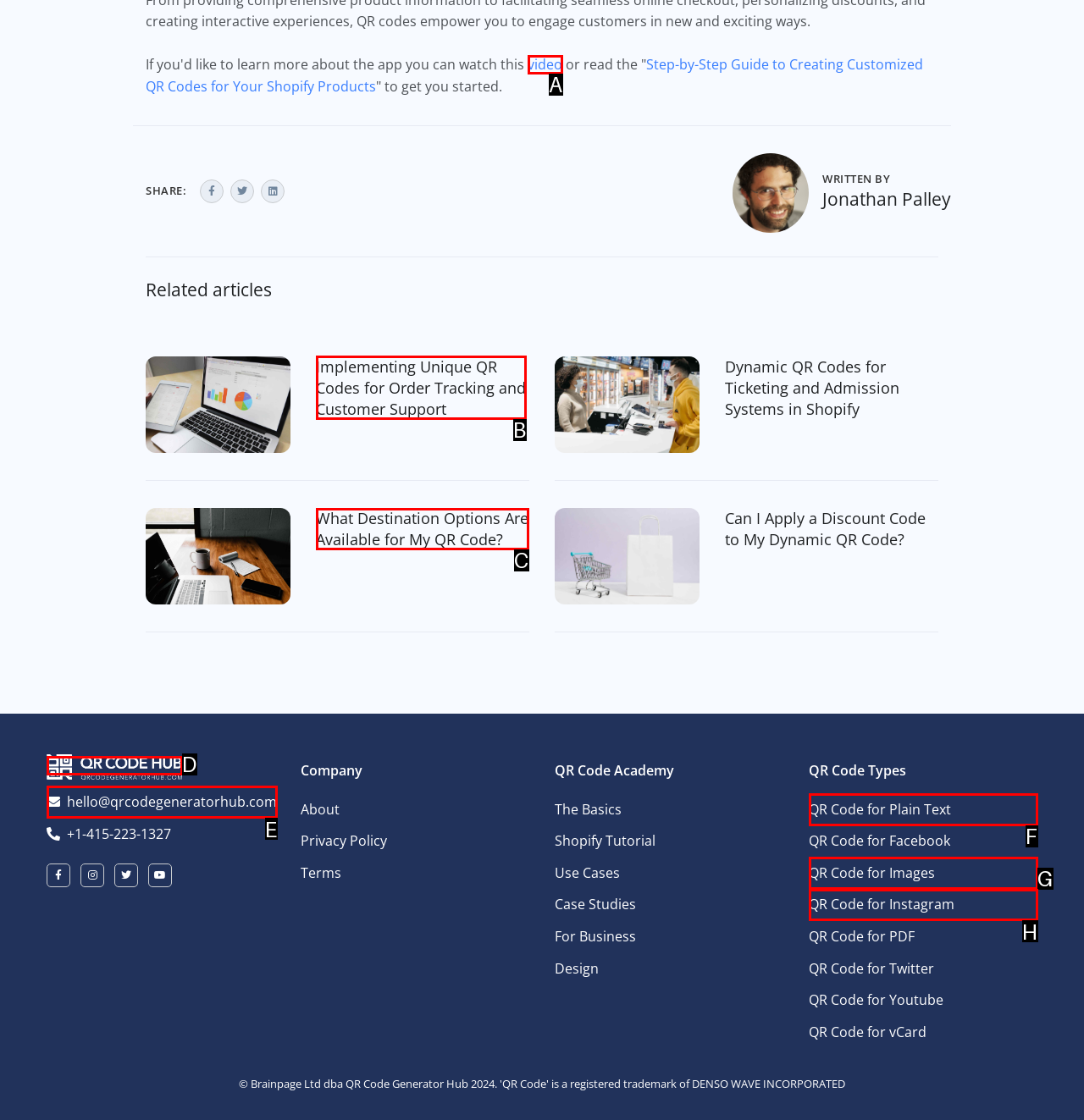Examine the description: QR Code for Plain Text and indicate the best matching option by providing its letter directly from the choices.

F